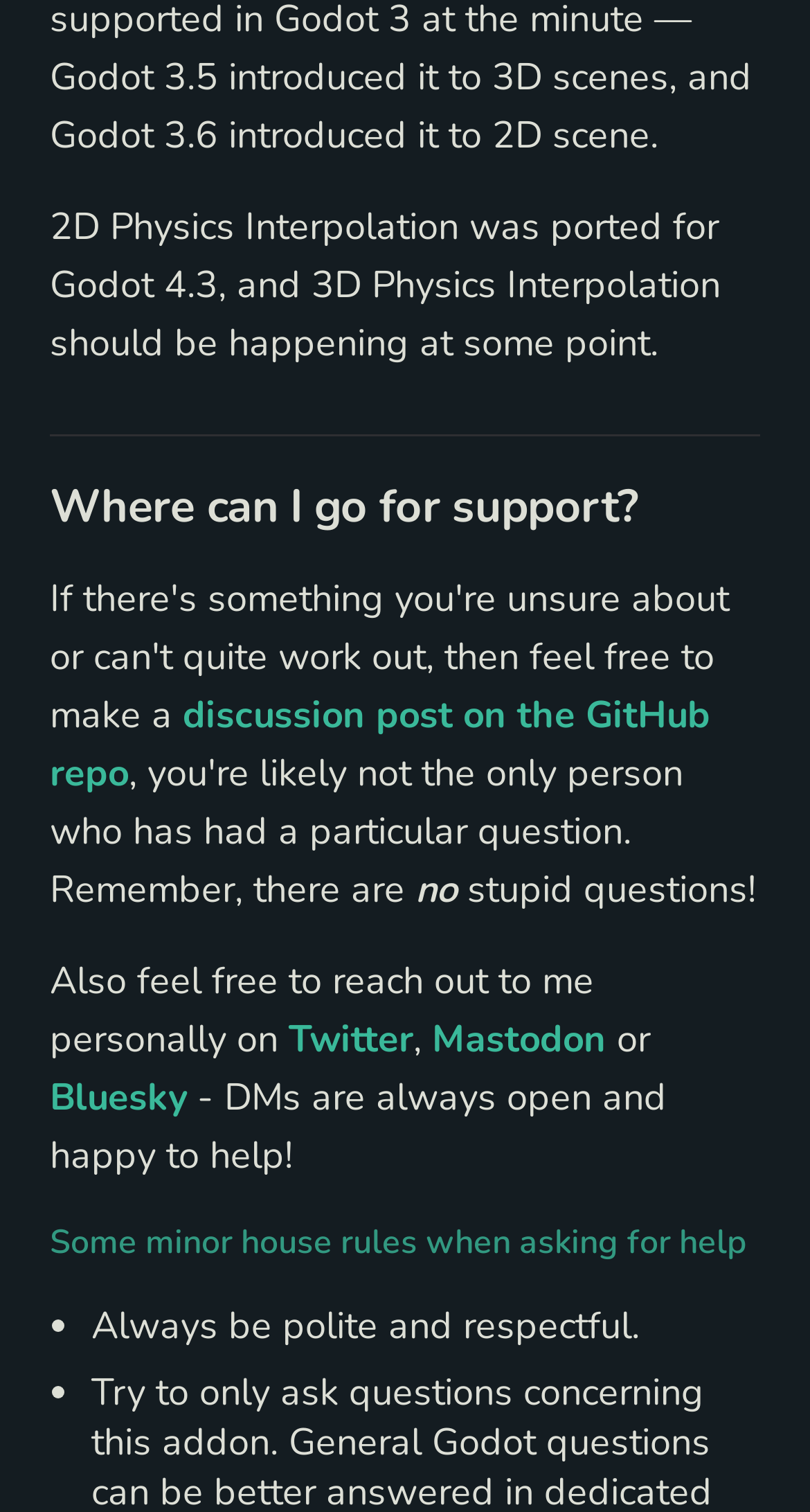Is it okay to ask stupid questions?
Please provide a detailed answer to the question.

The webpage mentions that the author is happy to help, but also explicitly states 'no stupid questions!' in a sentence, implying that the author does not want to receive frivolous or unnecessary questions.